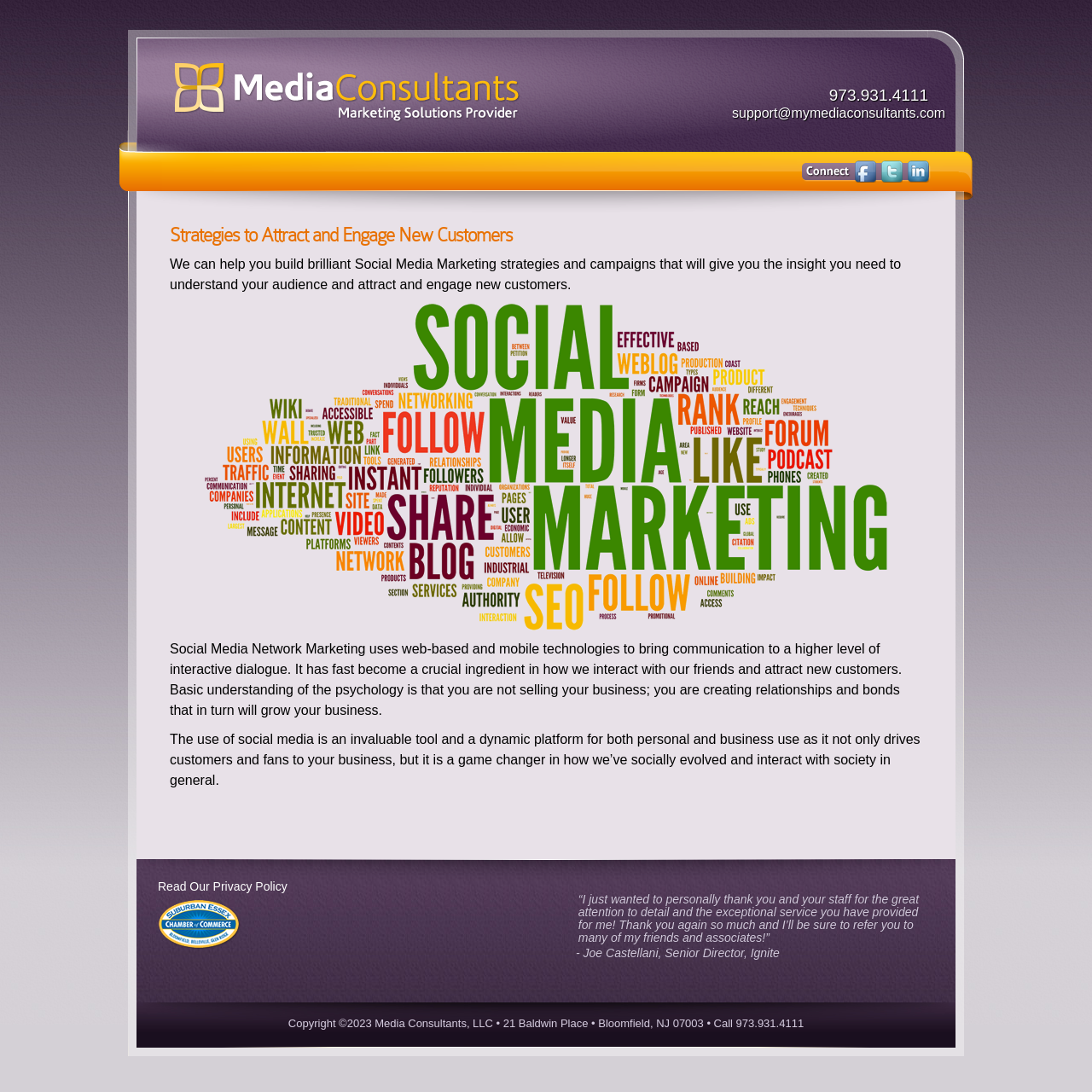Describe in detail what you see on the webpage.

The webpage is about Social Media Marketing strategies and campaigns provided by Media Consultants. At the top left, there is a link to the company's logo, and next to it, there is a phone number, 973.931.4111, and an email address, support@mymediaconsultants.com. On the top right, there are three social media links, each with an image.

Below the top section, there is a main article that takes up most of the page. The article has a heading, "Strategies to Attract and Engage New Customers", followed by a brief description of the company's services. There is an image related to social media on the left side of the article.

The article continues with a detailed explanation of Social Media Network Marketing, its importance, and how it can help businesses interact with their audience and attract new customers. The text is divided into two paragraphs, with the second paragraph discussing the benefits of using social media for both personal and business use.

At the bottom of the page, there is a link to the company's Privacy Policy, and a logo with the text "logo1". Next to it, there is a testimonial from a satisfied customer, Joe Castellani, Senior Director at Ignite, praising the company's service. The testimonial is enclosed in a blockquote.

Finally, at the very bottom of the page, there is a copyright notice with the company's address and contact information.